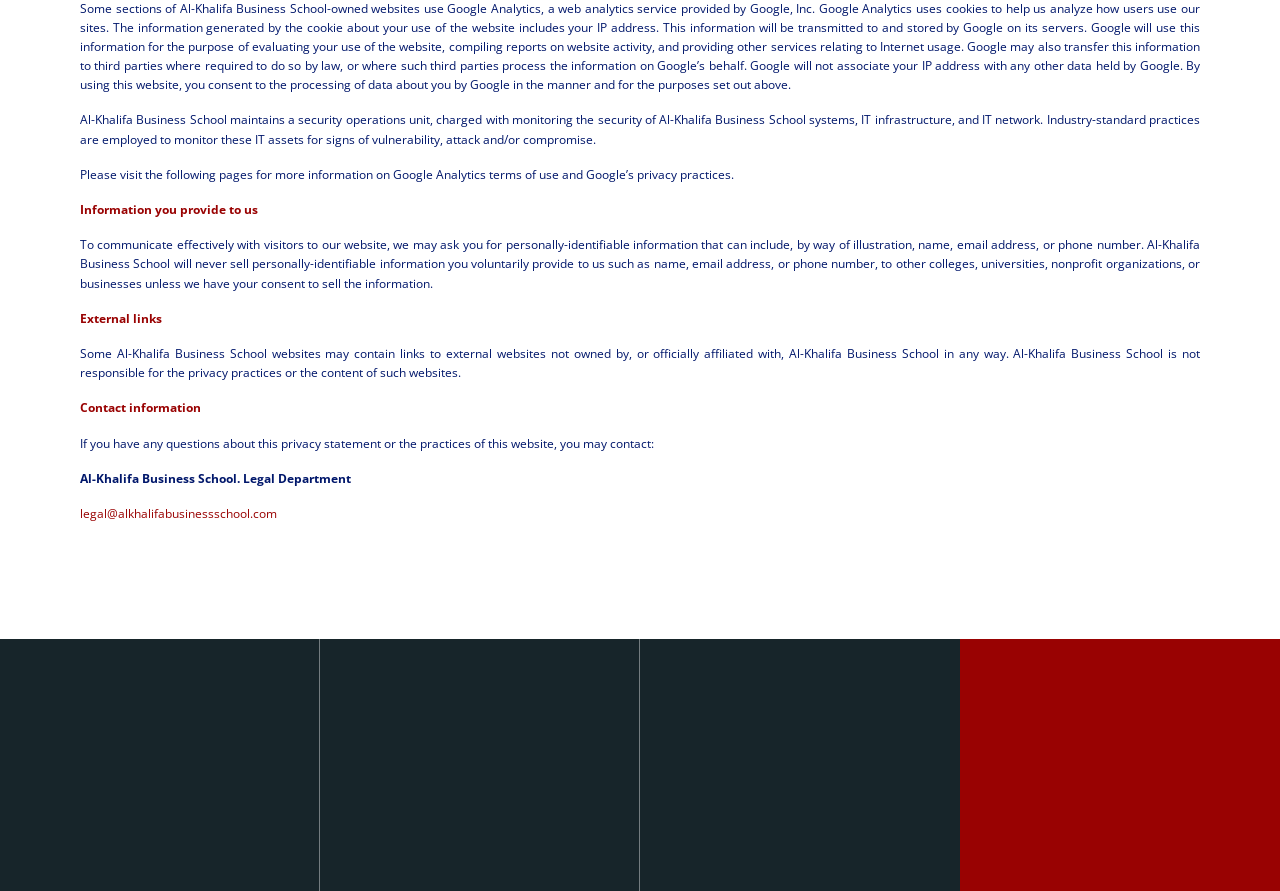Identify the bounding box of the UI element described as follows: "legal@alkhalifabusinessschool.com". Provide the coordinates as four float numbers in the range of 0 to 1 [left, top, right, bottom].

[0.062, 0.567, 0.216, 0.586]